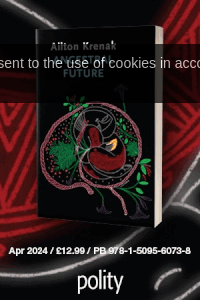What is the release date of the book?
Based on the image, please offer an in-depth response to the question.

The release date of the book is mentioned below the book title, along with the pricing information, as part of the publication details.